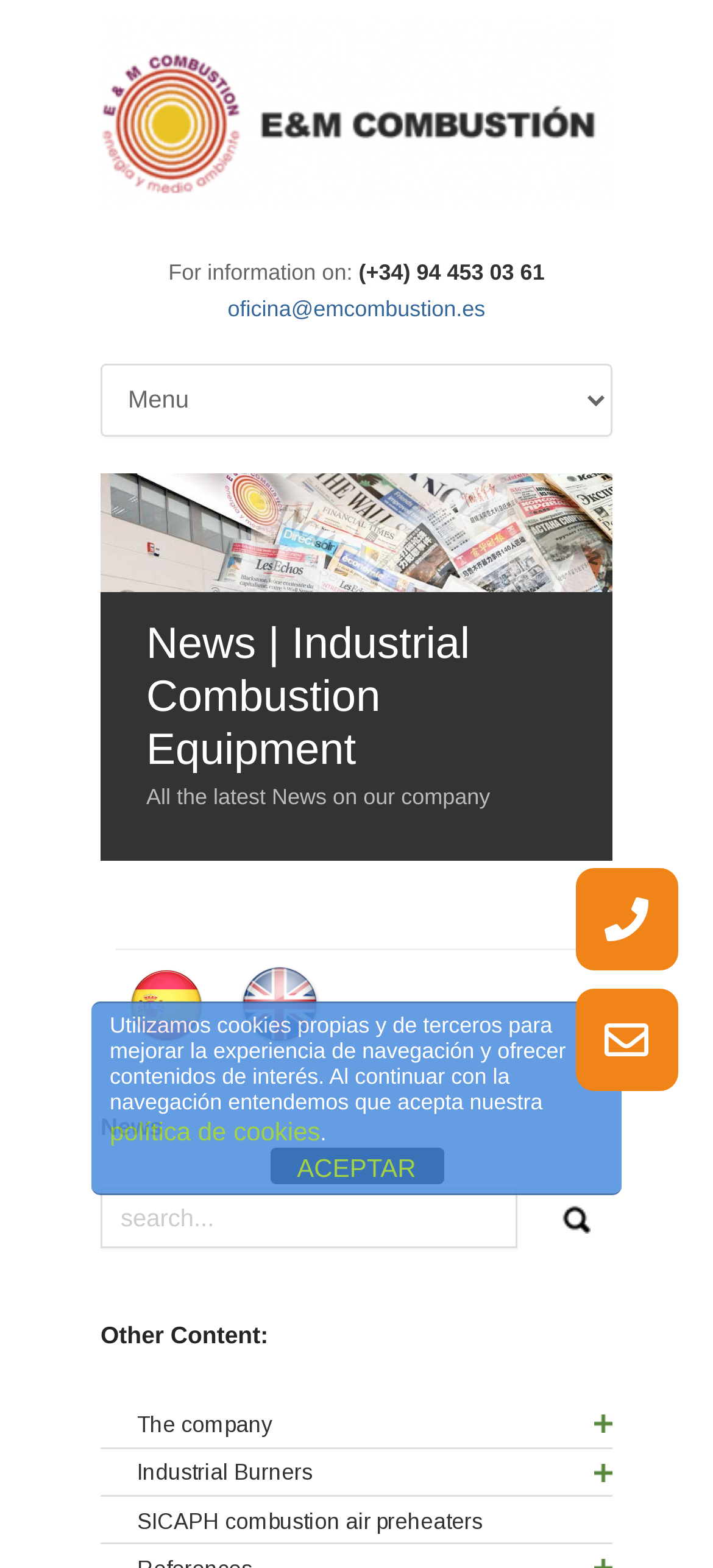Identify the bounding box coordinates of the element that should be clicked to fulfill this task: "go back home". The coordinates should be provided as four float numbers between 0 and 1, i.e., [left, top, right, bottom].

[0.141, 0.012, 0.859, 0.162]